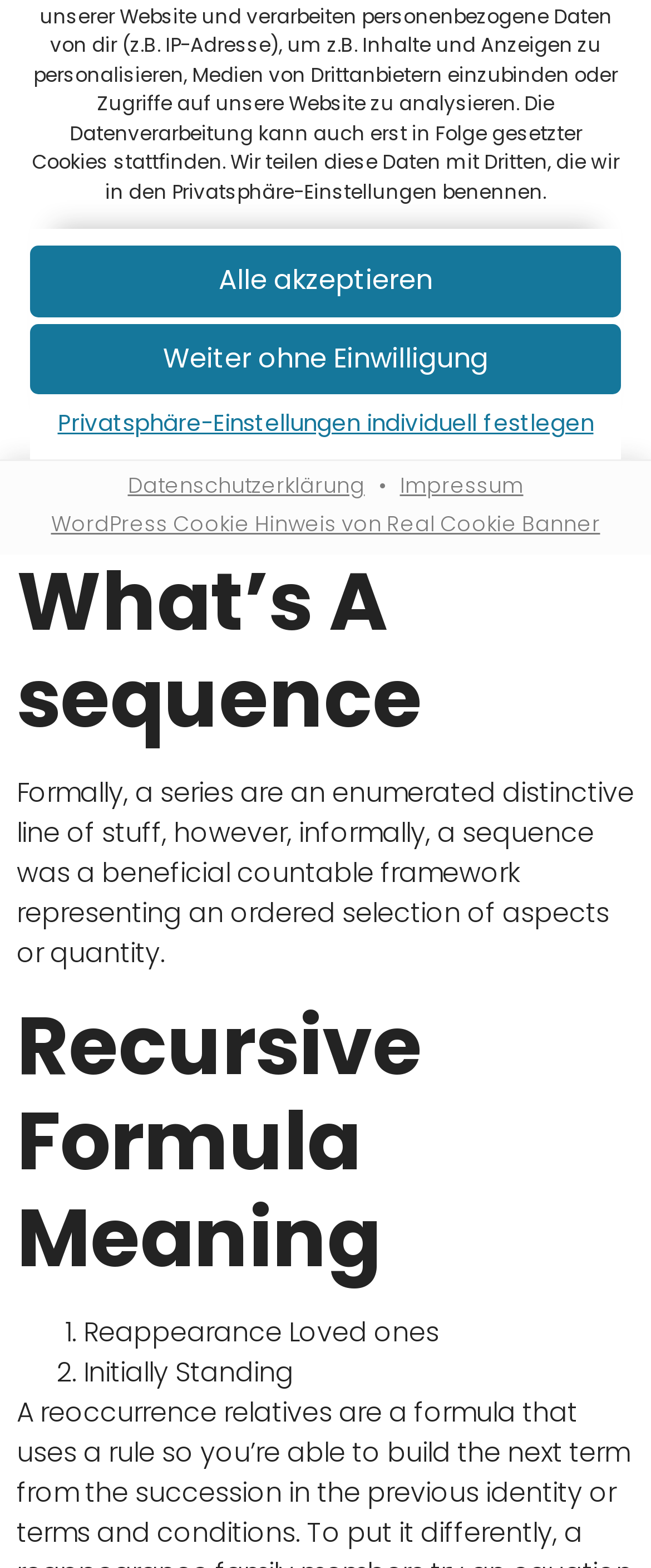Using the provided description Datenschutzerklärung, find the bounding box coordinates for the UI element. Provide the coordinates in (top-left x, top-left y, bottom-right x, bottom-right y) format, ensuring all values are between 0 and 1.

[0.433, 0.263, 0.769, 0.28]